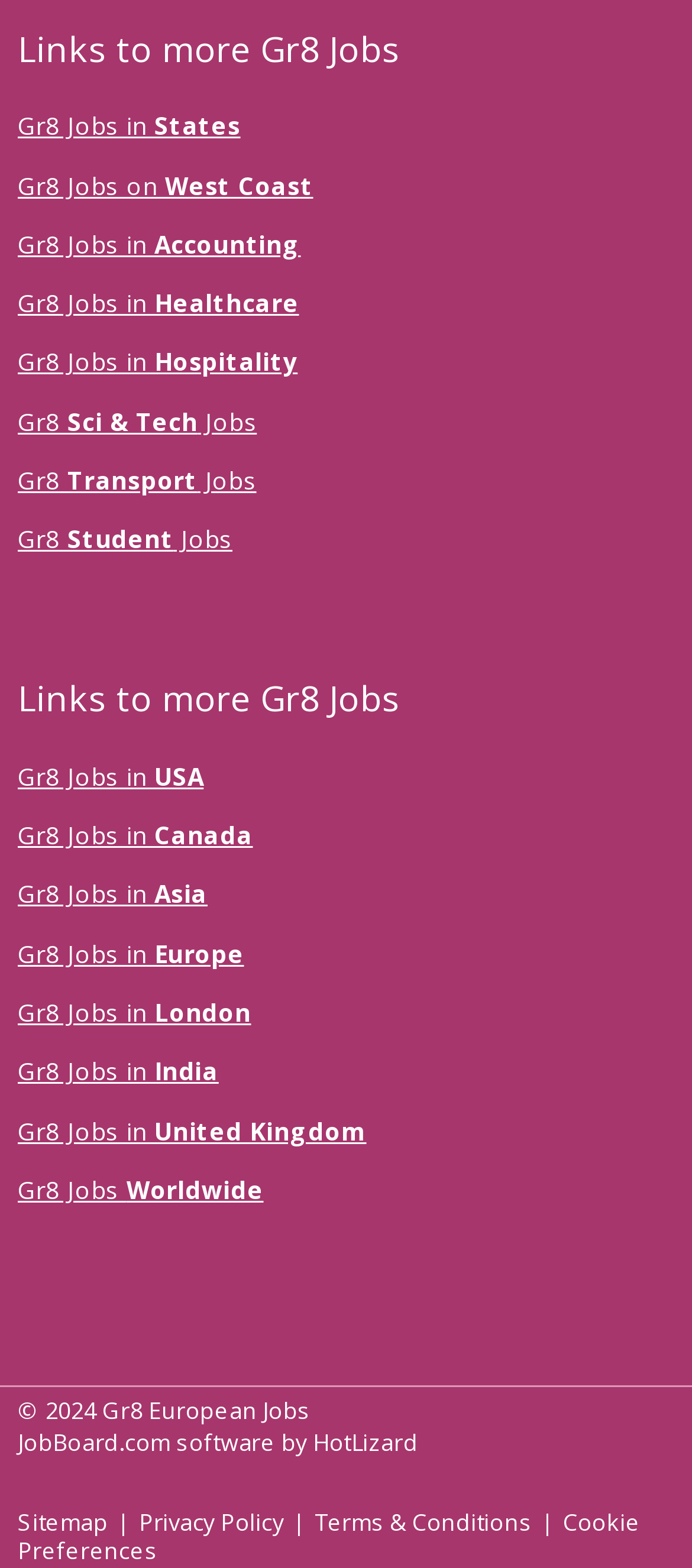Please identify the coordinates of the bounding box that should be clicked to fulfill this instruction: "View Gr8 Jobs in London".

[0.026, 0.635, 0.363, 0.656]